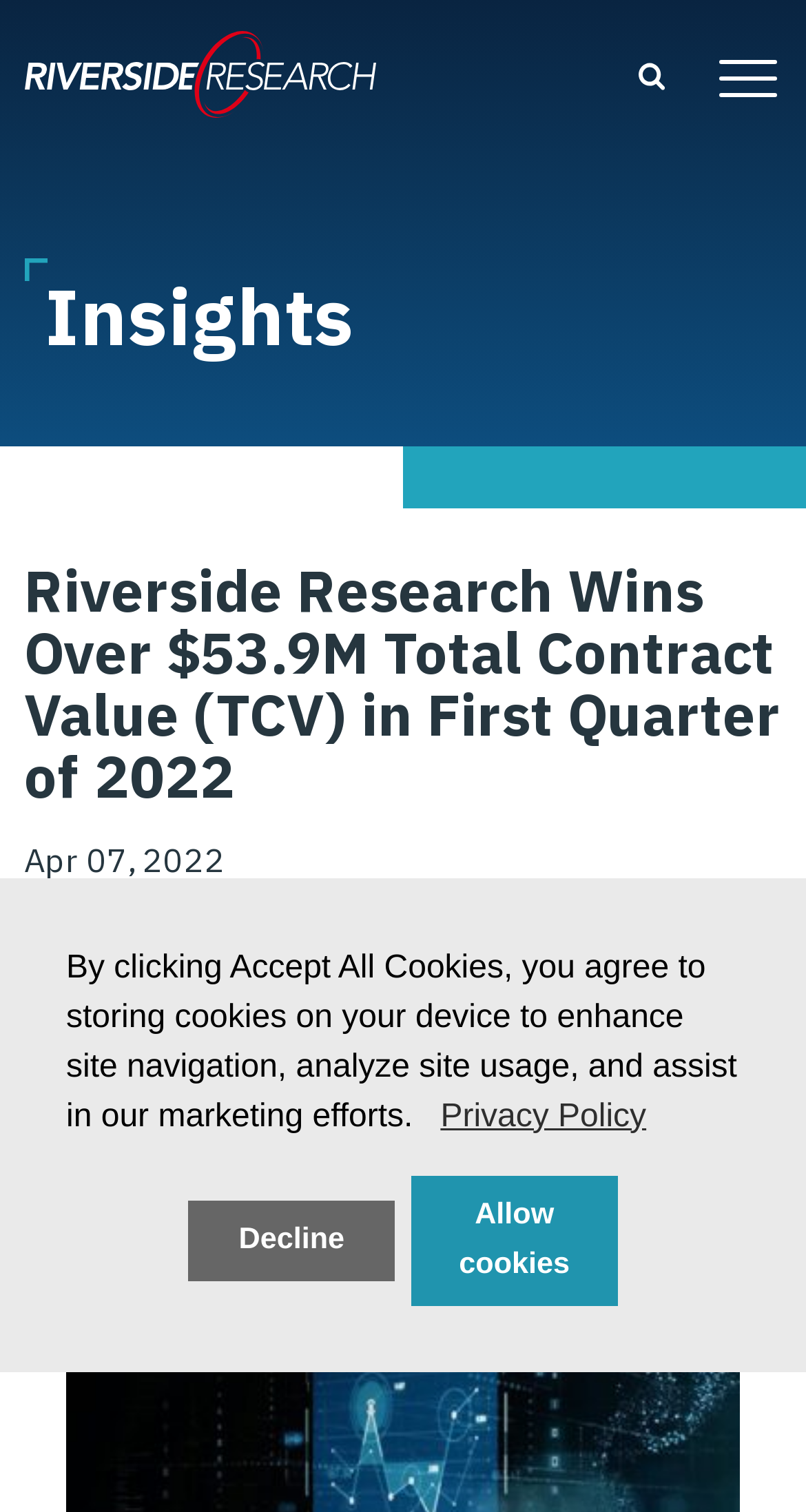When did Riverside Research announce the contract wins?
Answer the question with a detailed and thorough explanation.

The answer can be found in the StaticText element 'Apr 07, 2022' which indicates the date when Riverside Research announced the contract wins.